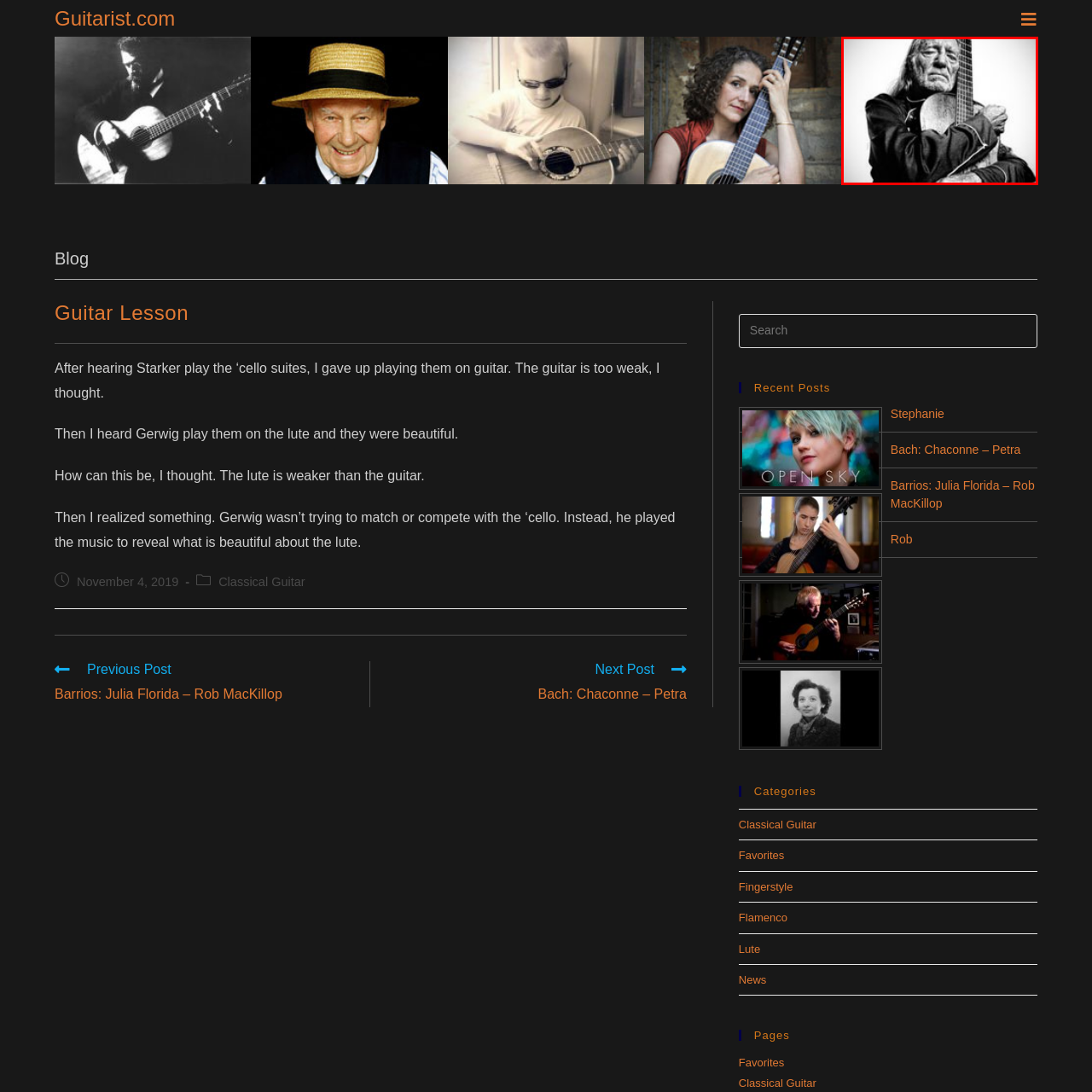What type of guitar is the musician holding?
Look at the image framed by the red bounding box and provide an in-depth response.

The caption specifically mentions that the musician is embracing an 'acoustic guitar', which suggests that the type of guitar he is holding is acoustic.